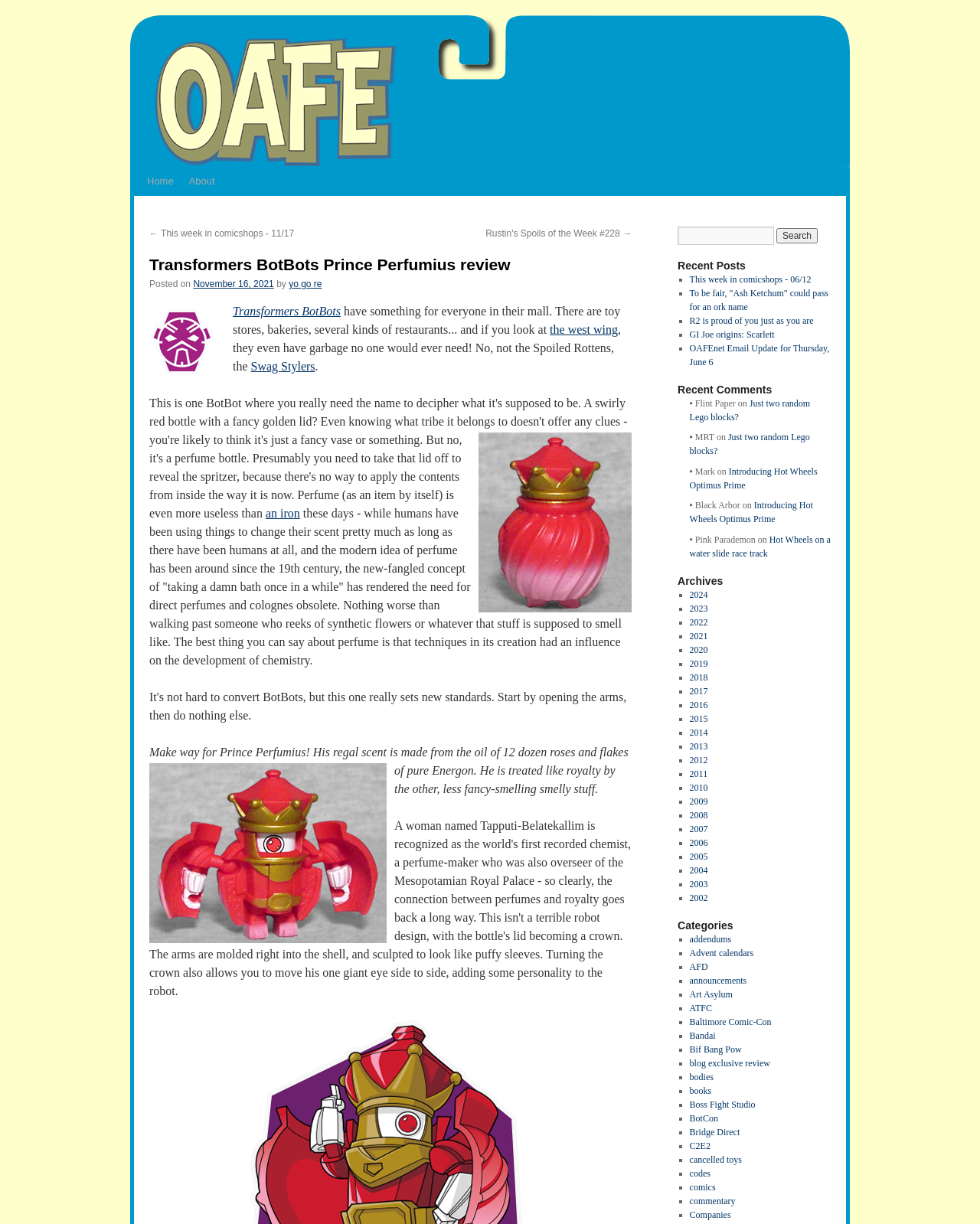Identify the bounding box coordinates of the region that needs to be clicked to carry out this instruction: "Check recent comments". Provide these coordinates as four float numbers ranging from 0 to 1, i.e., [left, top, right, bottom].

[0.691, 0.313, 0.848, 0.324]